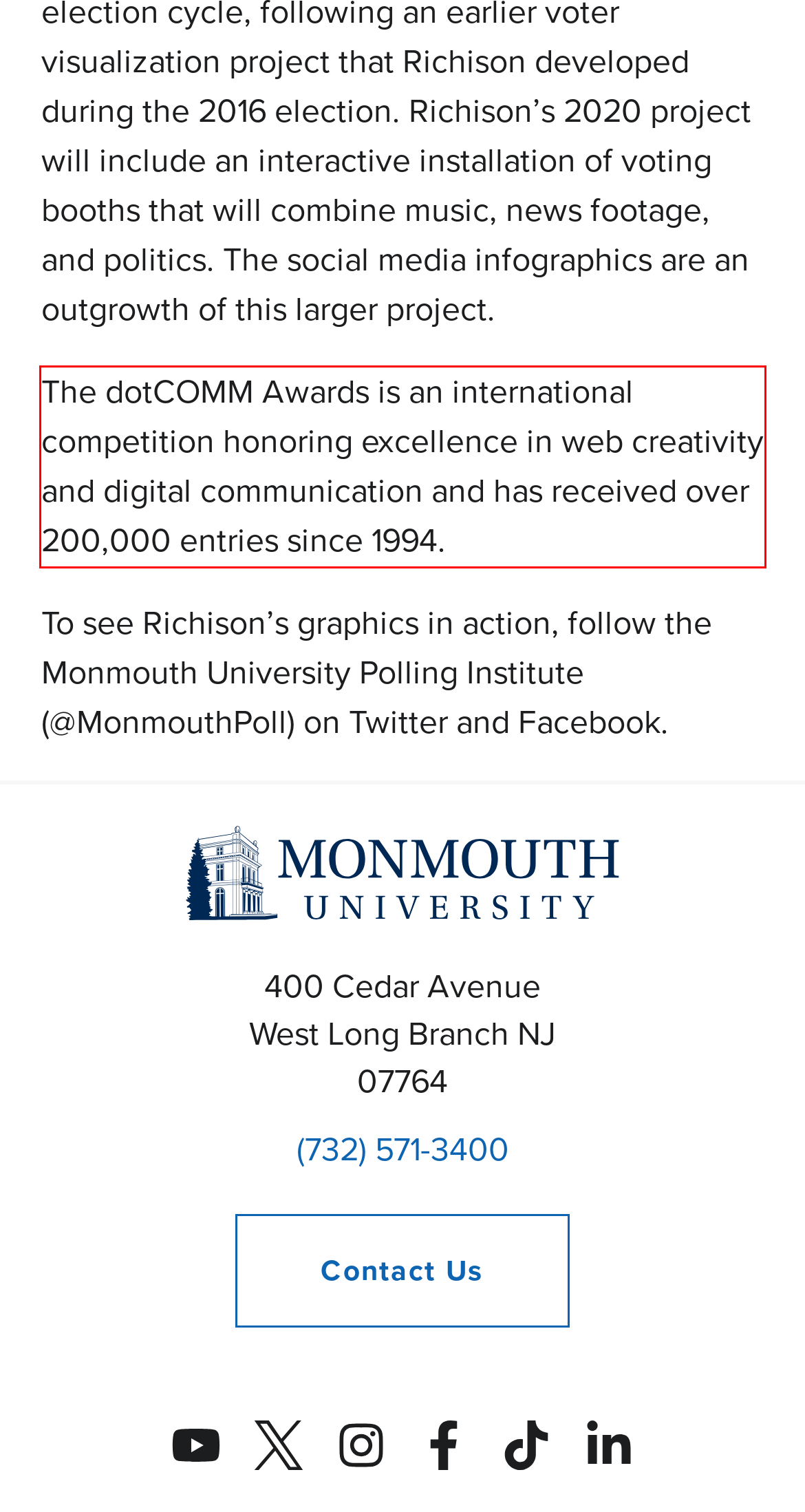Given a screenshot of a webpage containing a red rectangle bounding box, extract and provide the text content found within the red bounding box.

The dotCOMM Awards is an international competition honoring excellence in web creativity and digital communication and has received over 200,000 entries since 1994.